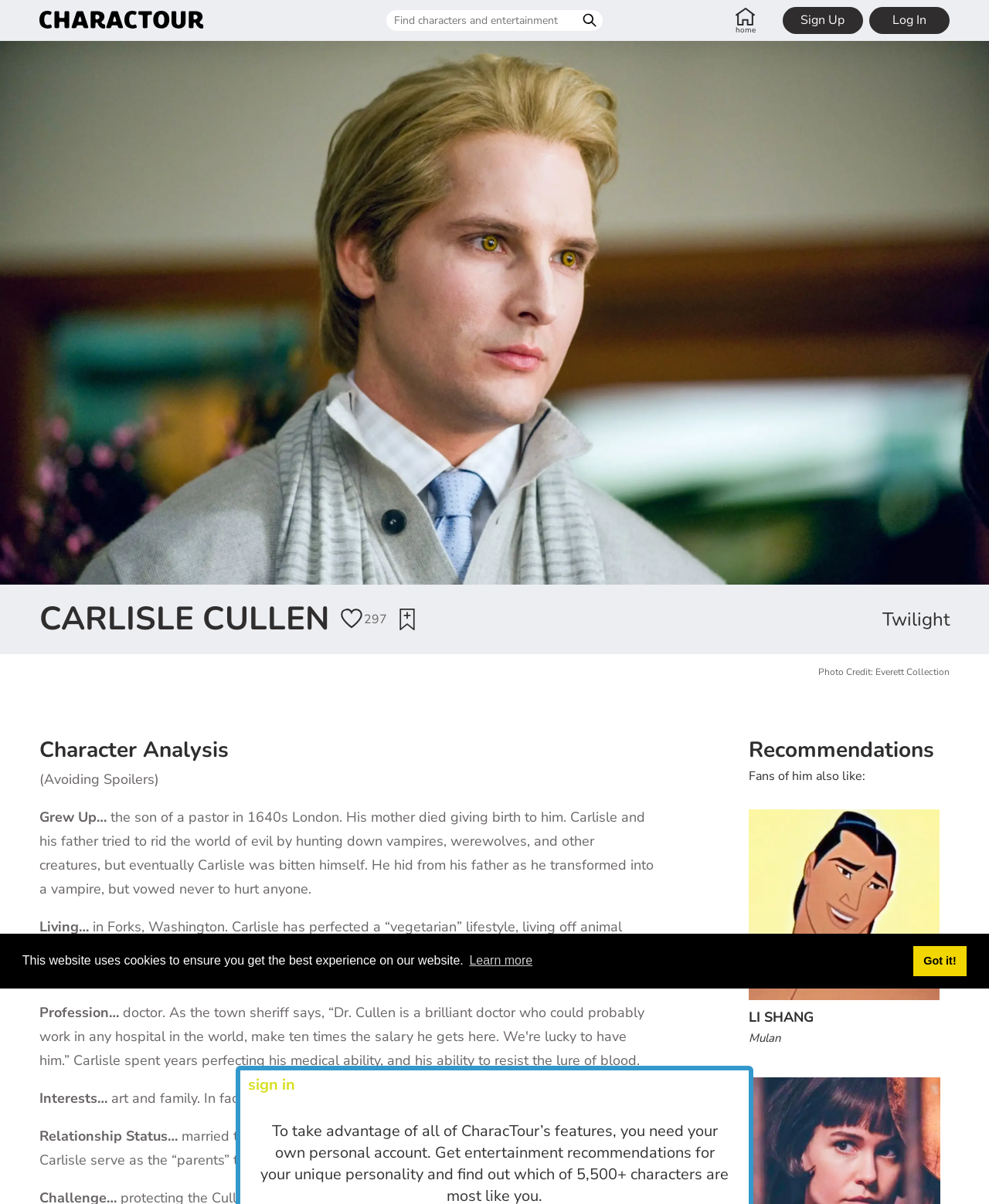Can you pinpoint the bounding box coordinates for the clickable element required for this instruction: "Learn more about cookies"? The coordinates should be four float numbers between 0 and 1, i.e., [left, top, right, bottom].

[0.472, 0.788, 0.541, 0.808]